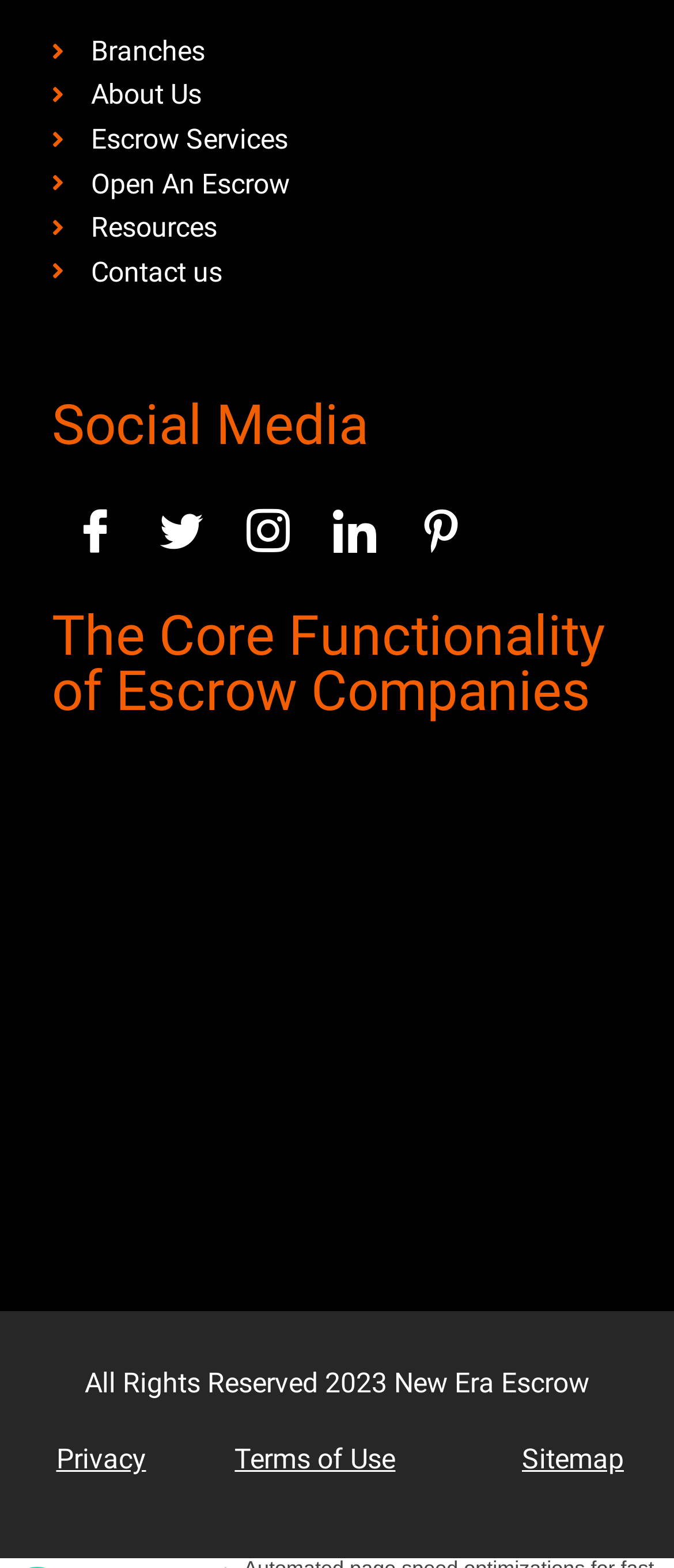Please provide a comprehensive answer to the question based on the screenshot: How many links are there in the top navigation bar?

I counted the number of links in the top navigation bar, which are 'Branches', 'About Us', 'Escrow Services', 'Open An Escrow', 'Resources', and 'Contact us'.